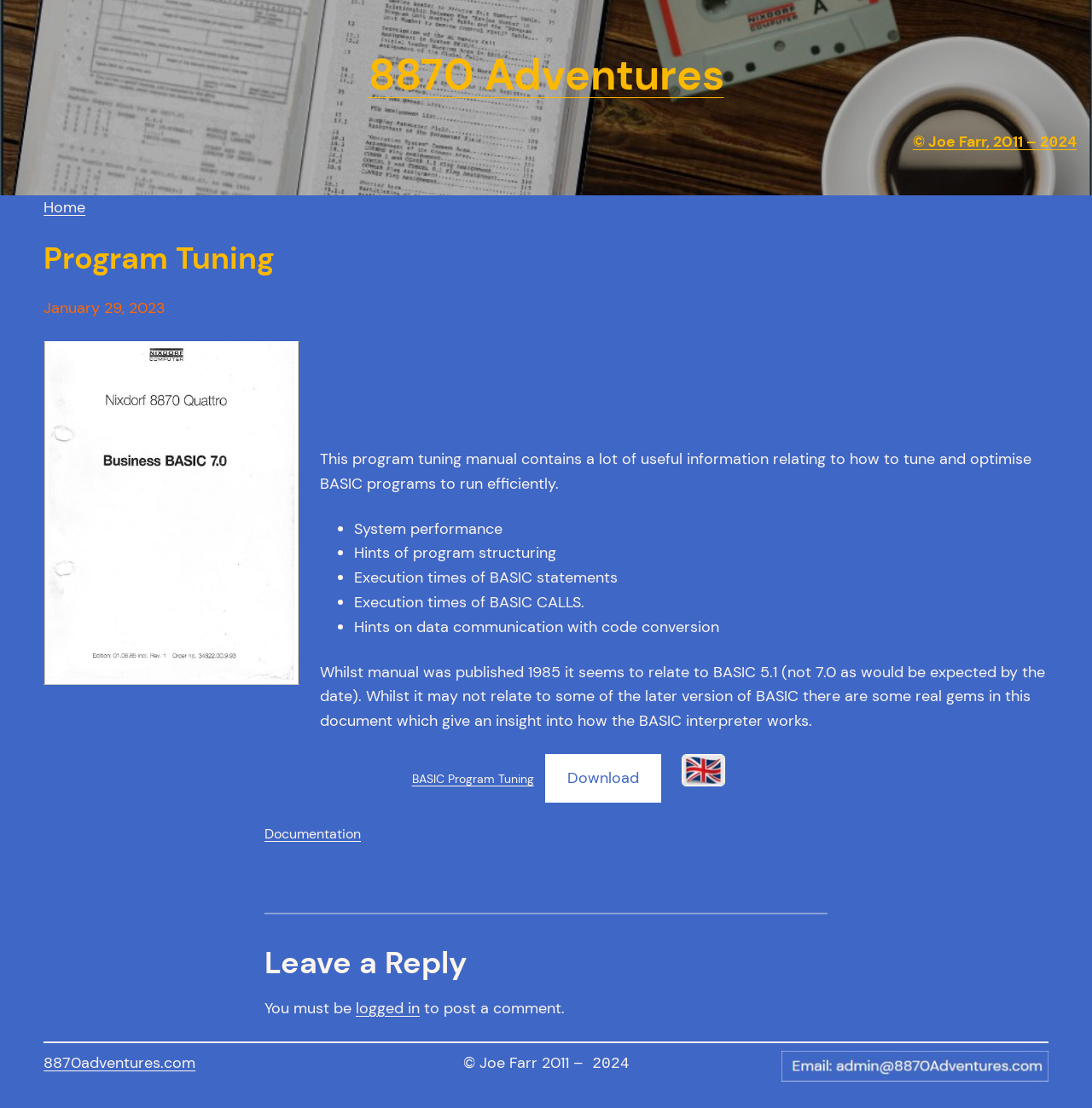Using the given description, provide the bounding box coordinates formatted as (top-left x, top-left y, bottom-right x, bottom-right y), with all values being floating point numbers between 0 and 1. Description: BASIC Program Tuning

[0.377, 0.696, 0.489, 0.71]